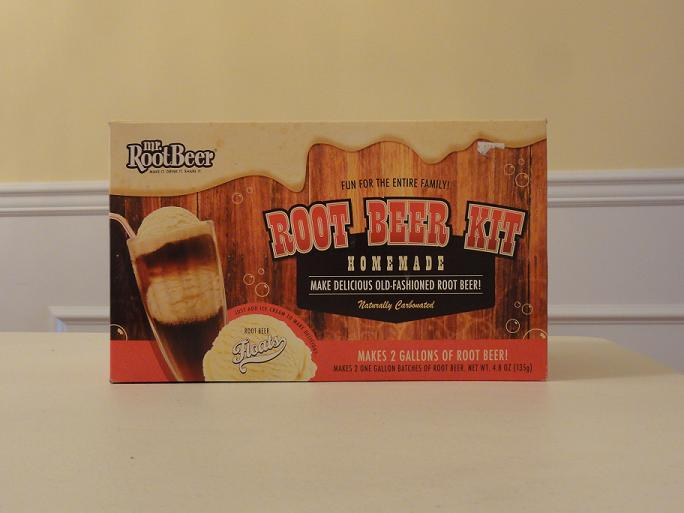Give a thorough and detailed caption for the image.

The image features the "Mr. Root Beer Kit," a delightful product designed for family fun and homemade beverage making. The packaging prominently displays the words "ROOT BEER KIT" in bold lettering, enticing users to create their own old-fashioned, naturally carbonated root beer at home. The kit boasts the capability to make two gallons of root beer, highlighted on the bottom of the box. Accompanied by images of frothy root beer served in a glass, the packaging conveys a sense of nostalgia and craftsmanship associated with homemade drinks, making it an appealing option for those looking to enjoy a classic beverage experience. The backdrop of the kit is warm-toned, creating an inviting atmosphere that suggests cheer and togetherness, perfect for family gatherings or special occasions.